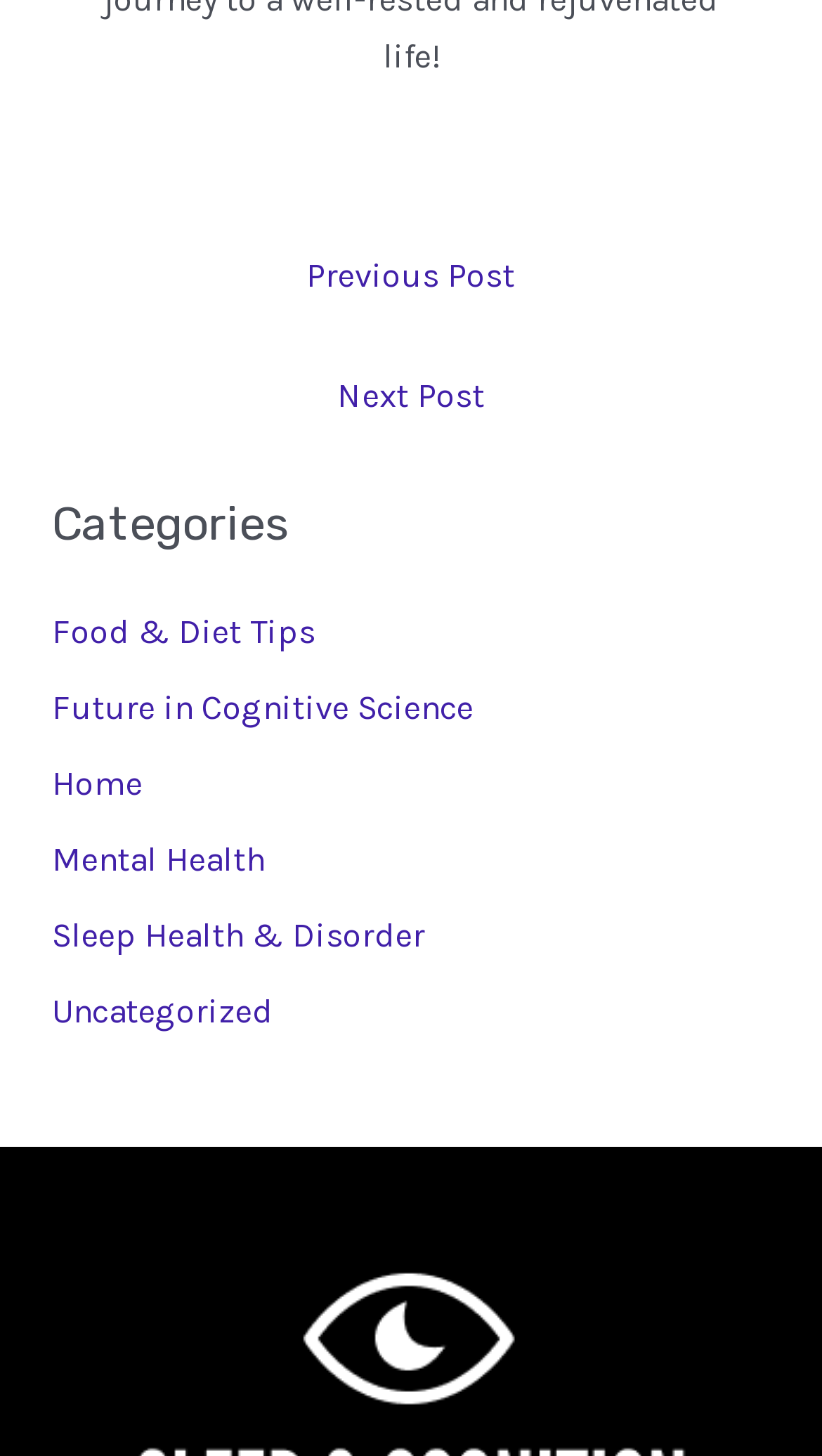Specify the bounding box coordinates of the element's area that should be clicked to execute the given instruction: "view categories". The coordinates should be four float numbers between 0 and 1, i.e., [left, top, right, bottom].

[0.063, 0.34, 0.937, 0.379]